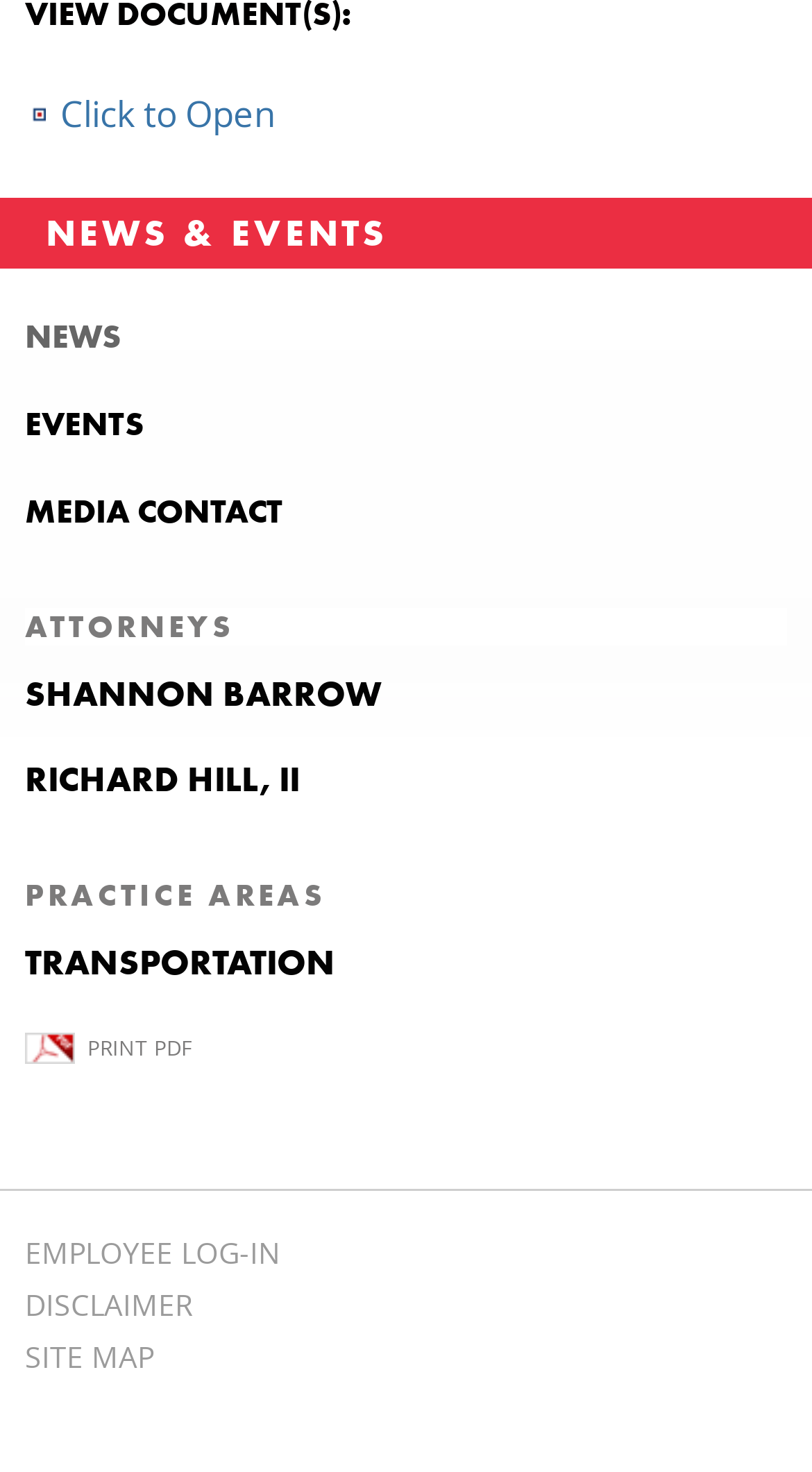How many attorneys are listed?
Answer the question with just one word or phrase using the image.

2